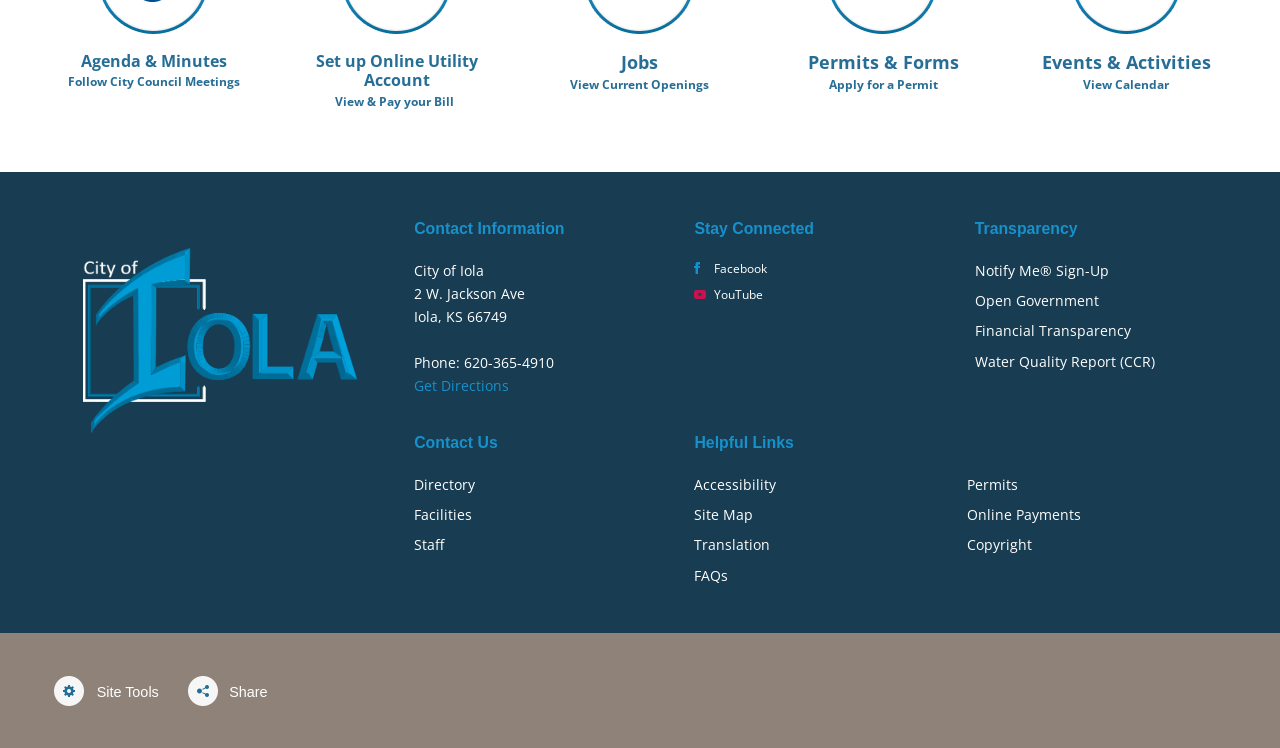Analyze the image and deliver a detailed answer to the question: How many social media links are there?

I found the region 'Stay Connected' on the webpage, which contains links to social media platforms. There are two links, one to Facebook and one to YouTube, so there are two social media links in total.